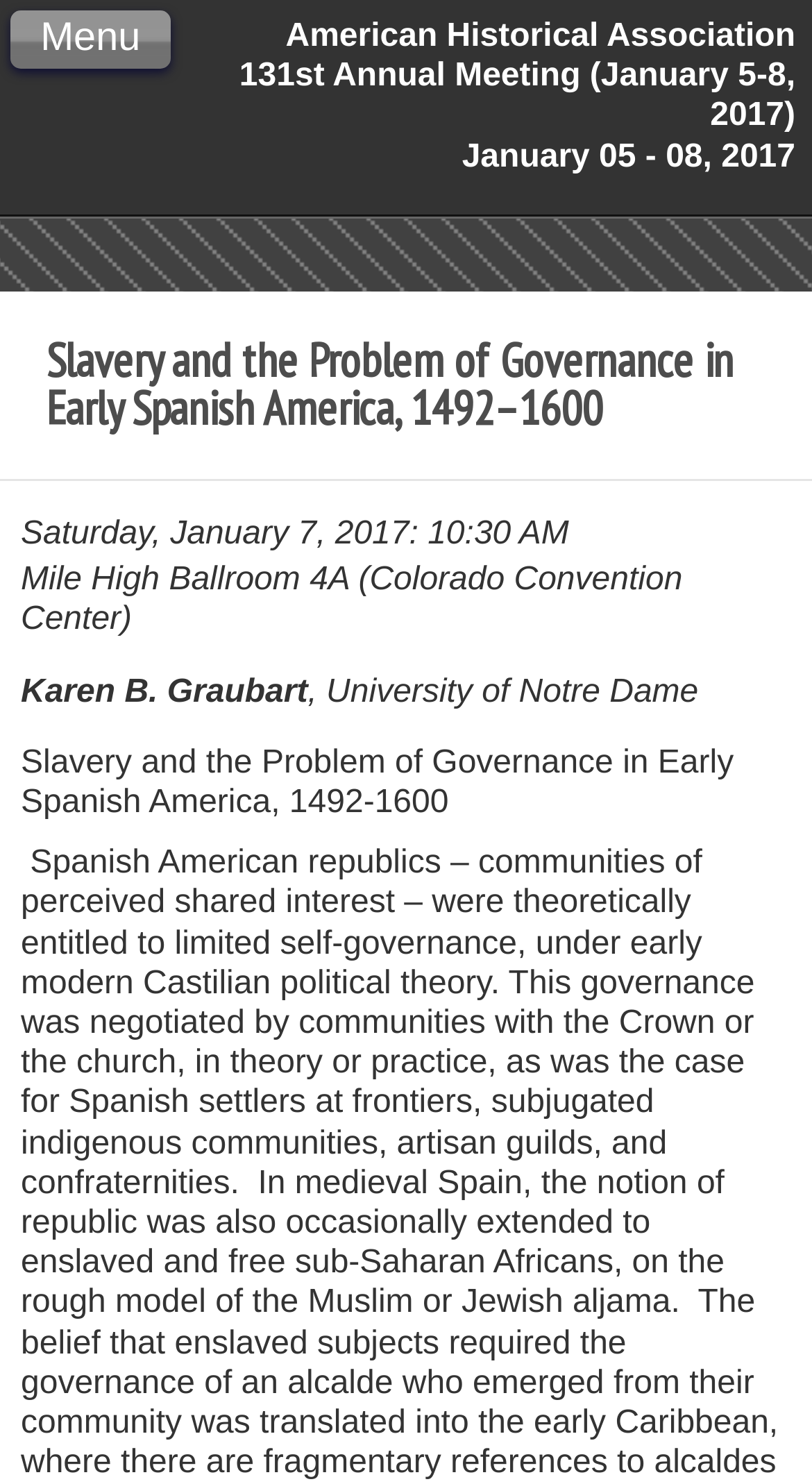Where is the Mile High Ballroom 4A located?
Please provide a single word or phrase as your answer based on the screenshot.

Colorado Convention Center